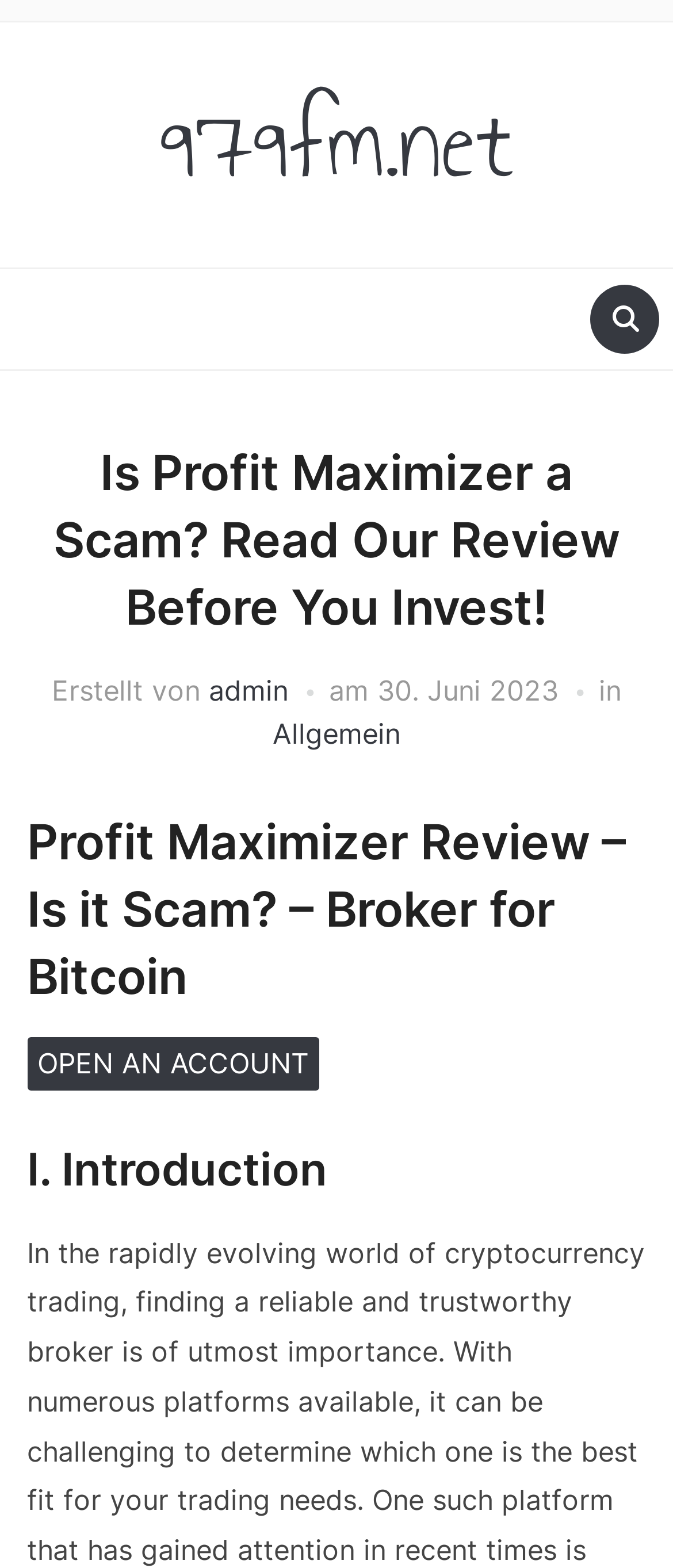Please find the bounding box for the UI component described as follows: "979fm.net".

[0.237, 0.045, 0.763, 0.14]